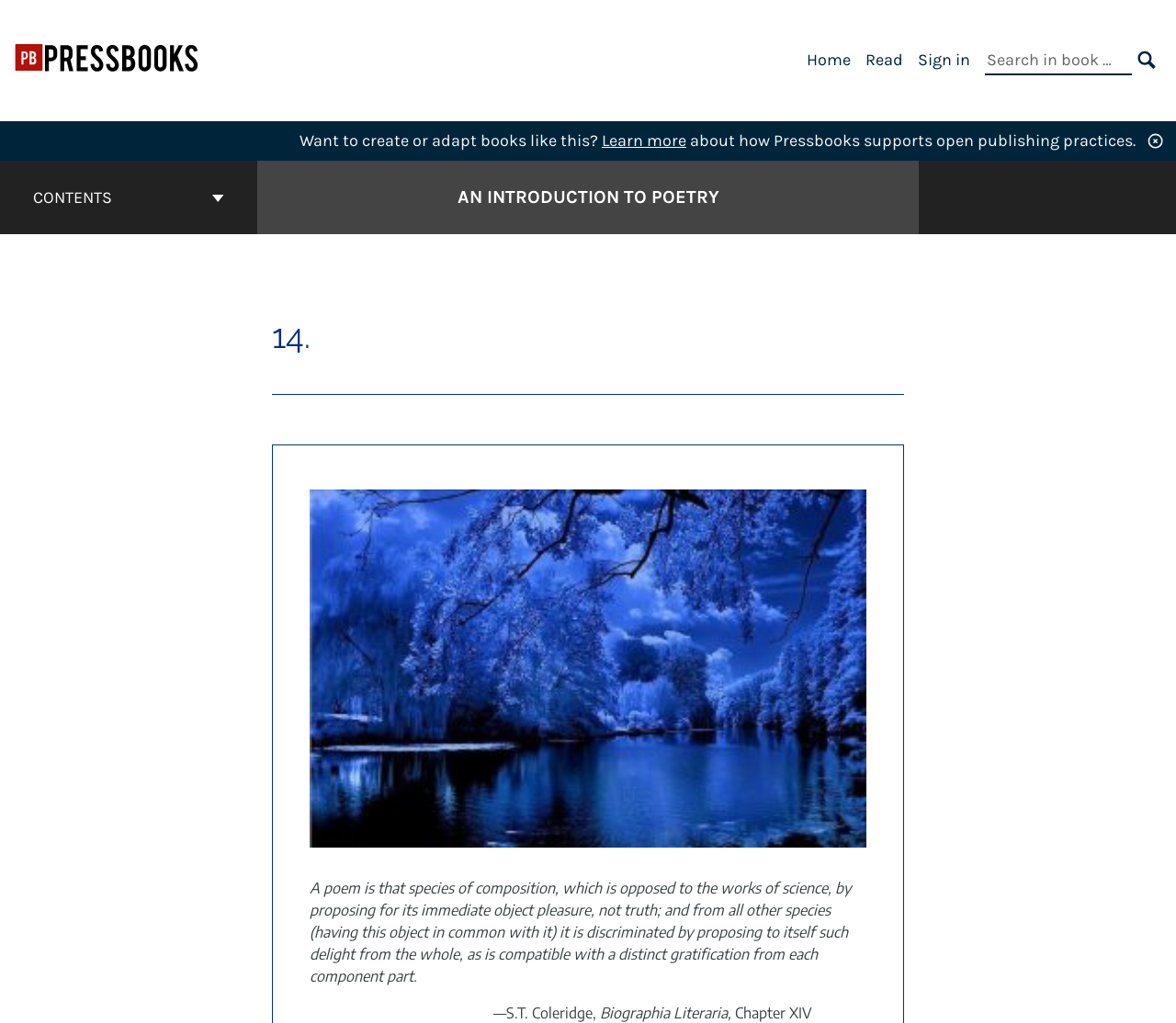What is the purpose of the search box?
Based on the image, respond with a single word or phrase.

Search in book